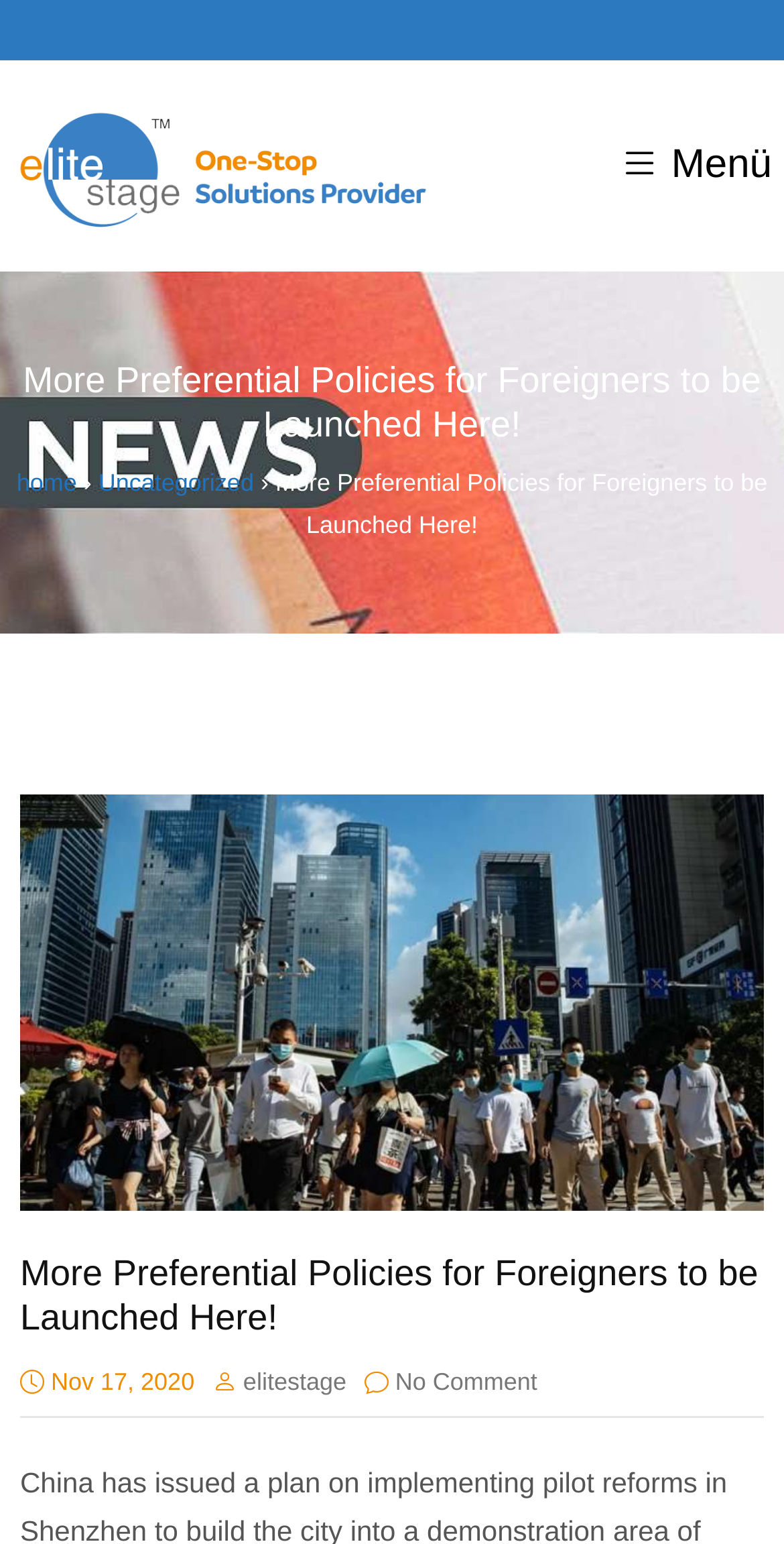Locate and provide the bounding box coordinates for the HTML element that matches this description: "parent_node: Menü title="elitestage.cn"".

[0.0, 0.039, 0.566, 0.176]